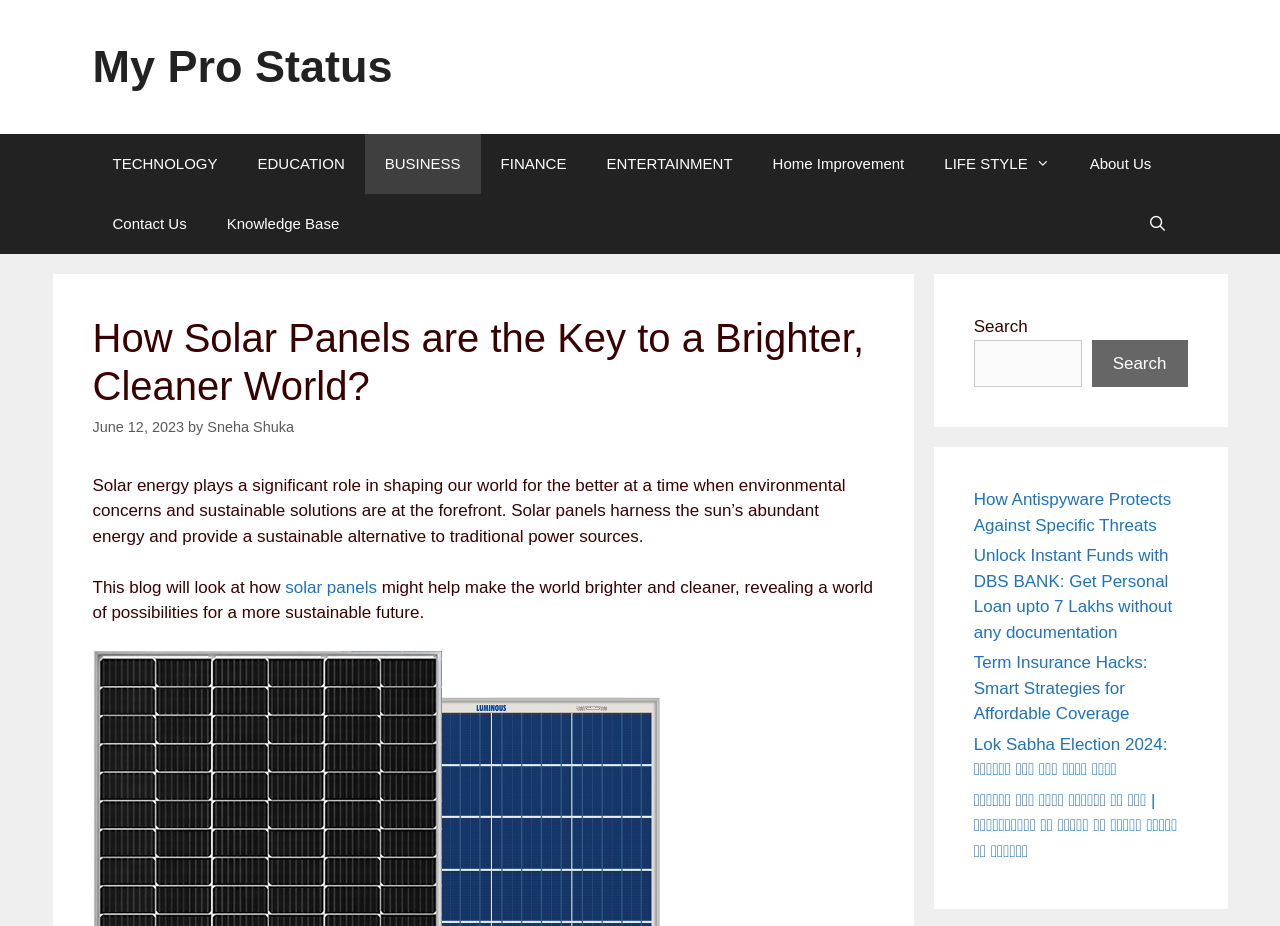From the given element description: "EDUCATION", find the bounding box for the UI element. Provide the coordinates as four float numbers between 0 and 1, in the order [left, top, right, bottom].

[0.186, 0.145, 0.285, 0.21]